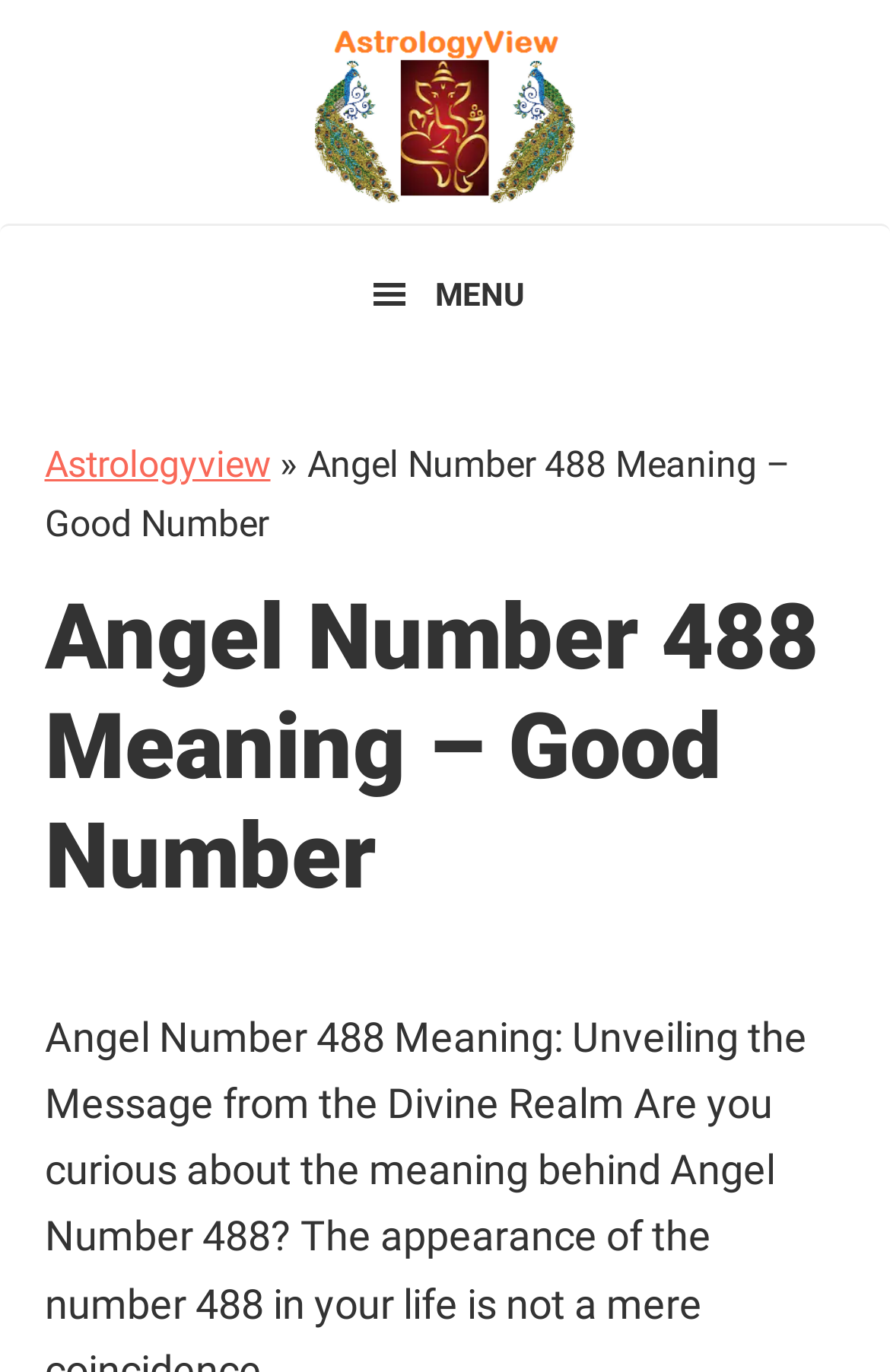Reply to the question below using a single word or brief phrase:
Is there a menu button on the webpage?

Yes